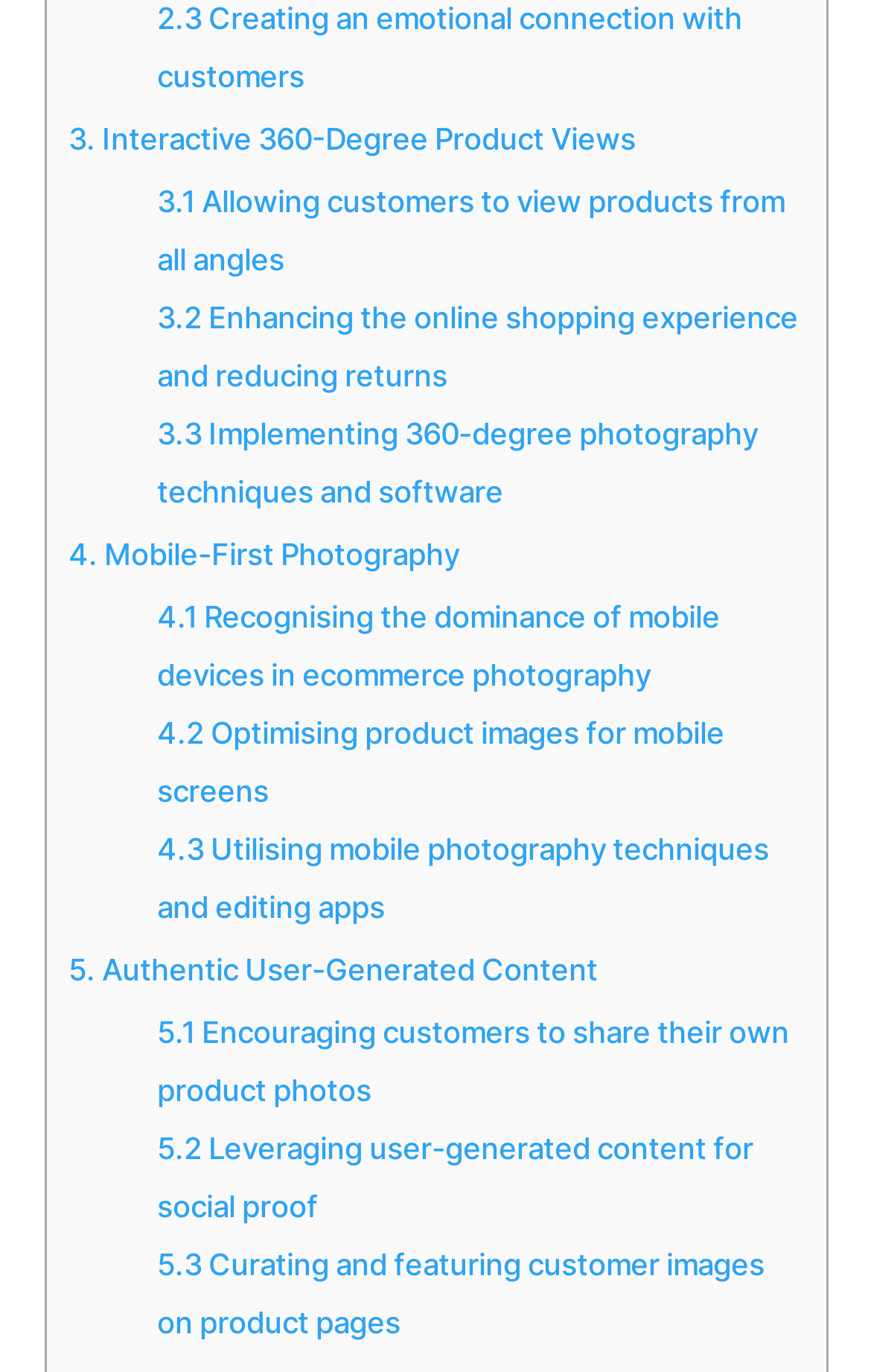Please identify the bounding box coordinates of the region to click in order to complete the task: "View 2.3 Creating an emotional connection with customers". The coordinates must be four float numbers between 0 and 1, specified as [left, top, right, bottom].

[0.181, 0.0, 0.852, 0.069]